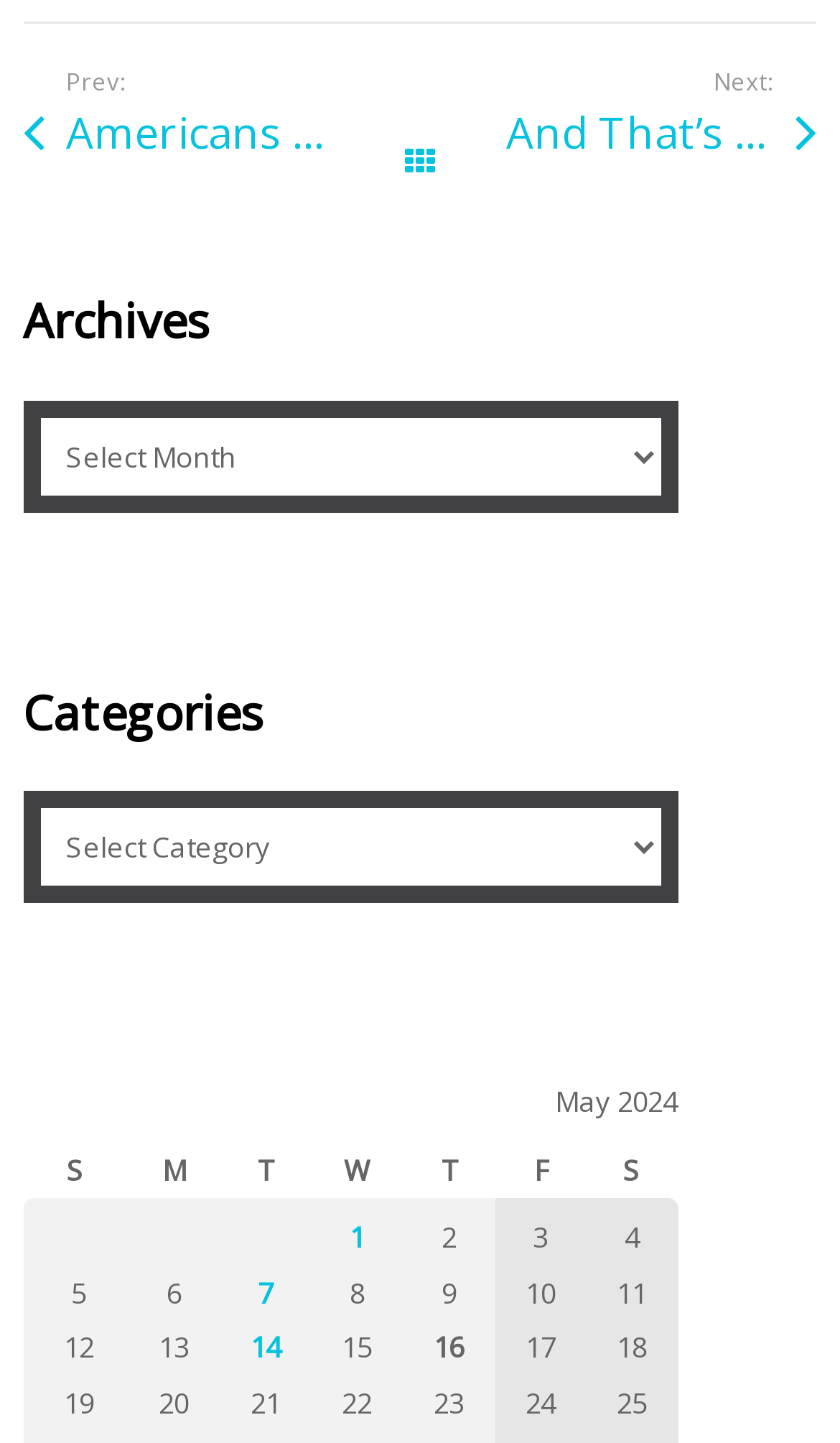Identify the bounding box coordinates of the region I need to click to complete this instruction: "Select 'Archives'".

[0.027, 0.277, 0.807, 0.355]